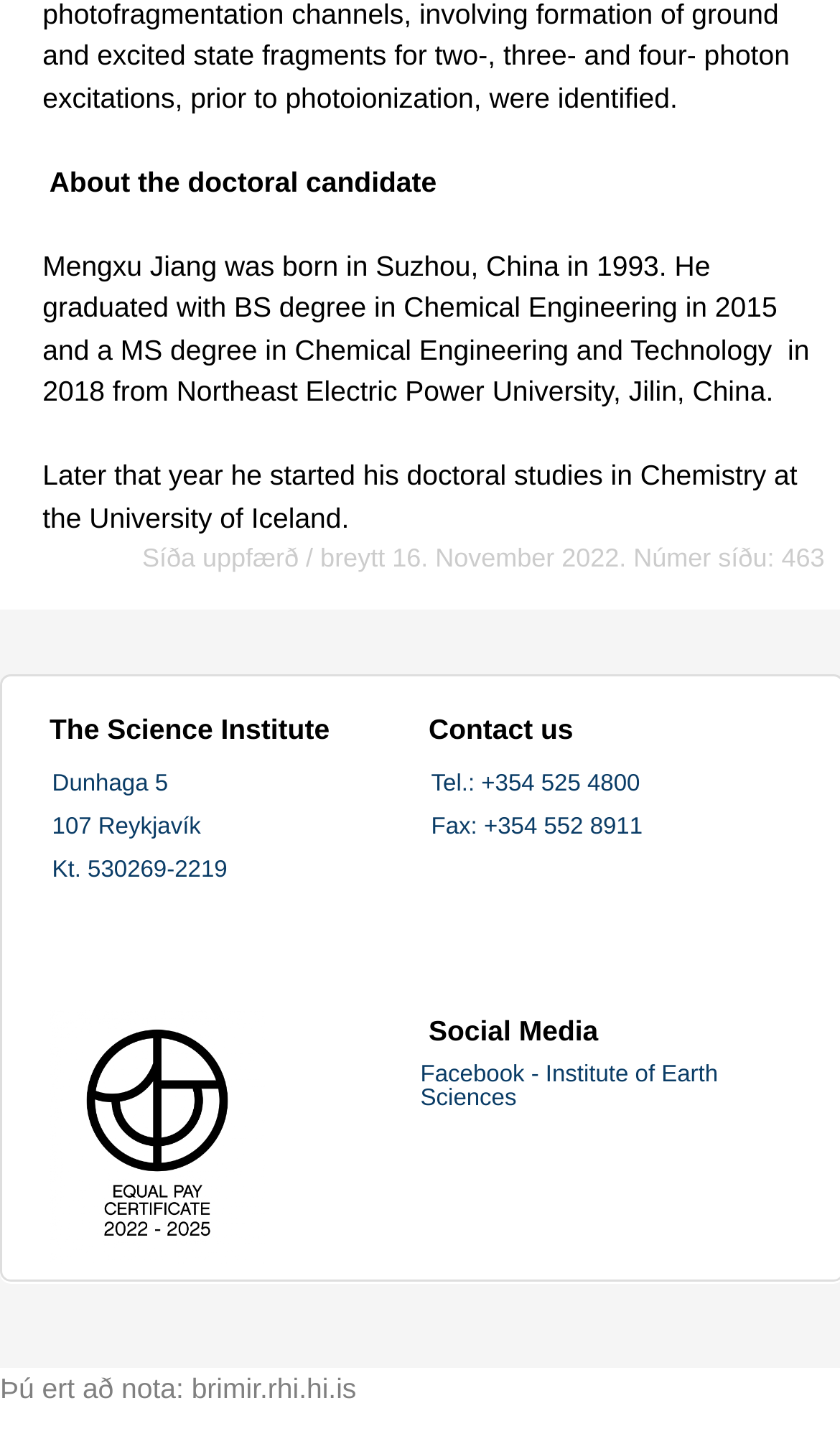What is the phone number of the Science Institute?
Please answer the question with as much detail and depth as you can.

The phone number of the Science Institute can be found in the bottom section of the webpage, where it is stated as Tel.: +354 525 4800, along with other contact information.